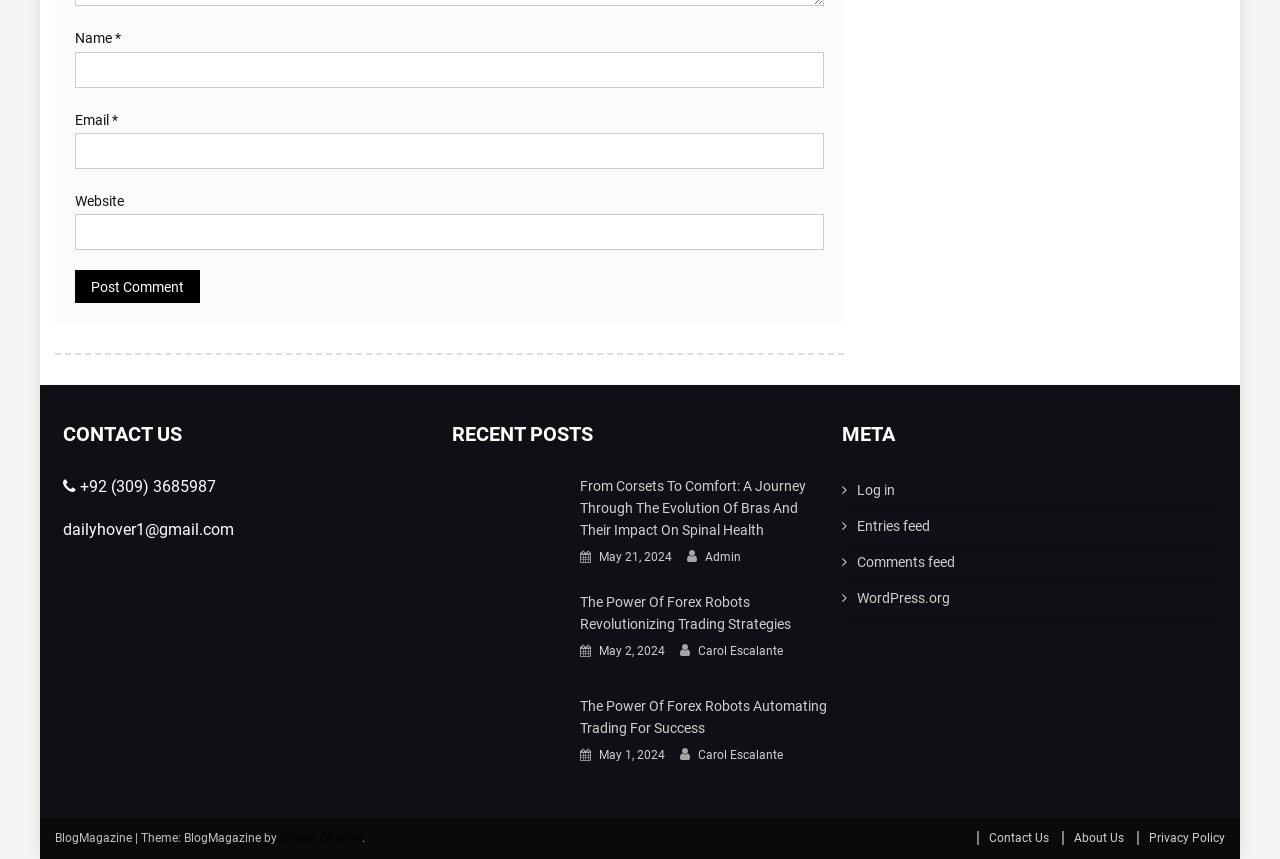Please identify the bounding box coordinates of the clickable region that I should interact with to perform the following instruction: "Contact us". The coordinates should be expressed as four float numbers between 0 and 1, i.e., [left, top, right, bottom].

[0.763, 0.967, 0.82, 0.984]